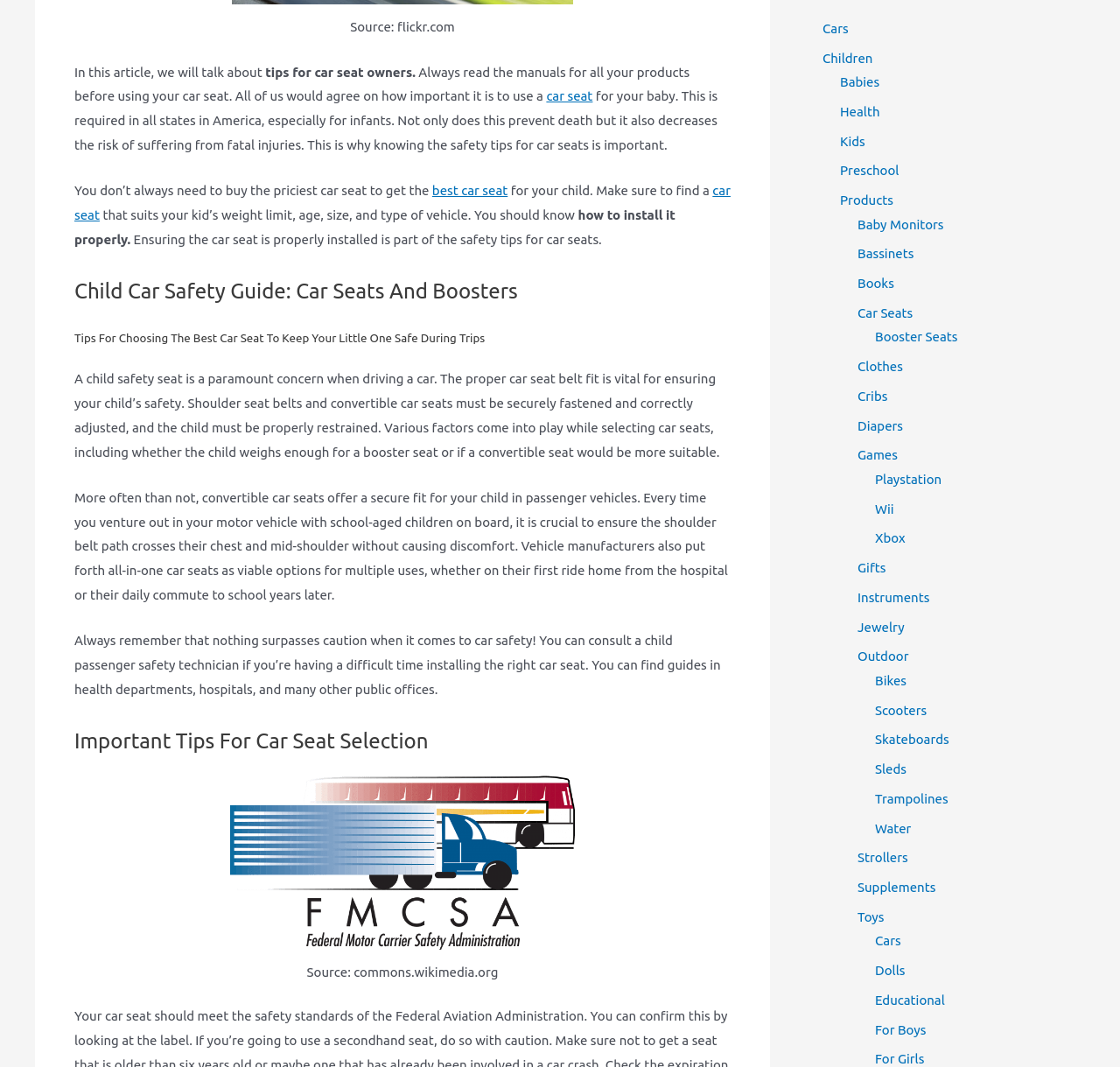Provide the bounding box coordinates of the HTML element this sentence describes: "Strollers".

[0.766, 0.797, 0.811, 0.811]